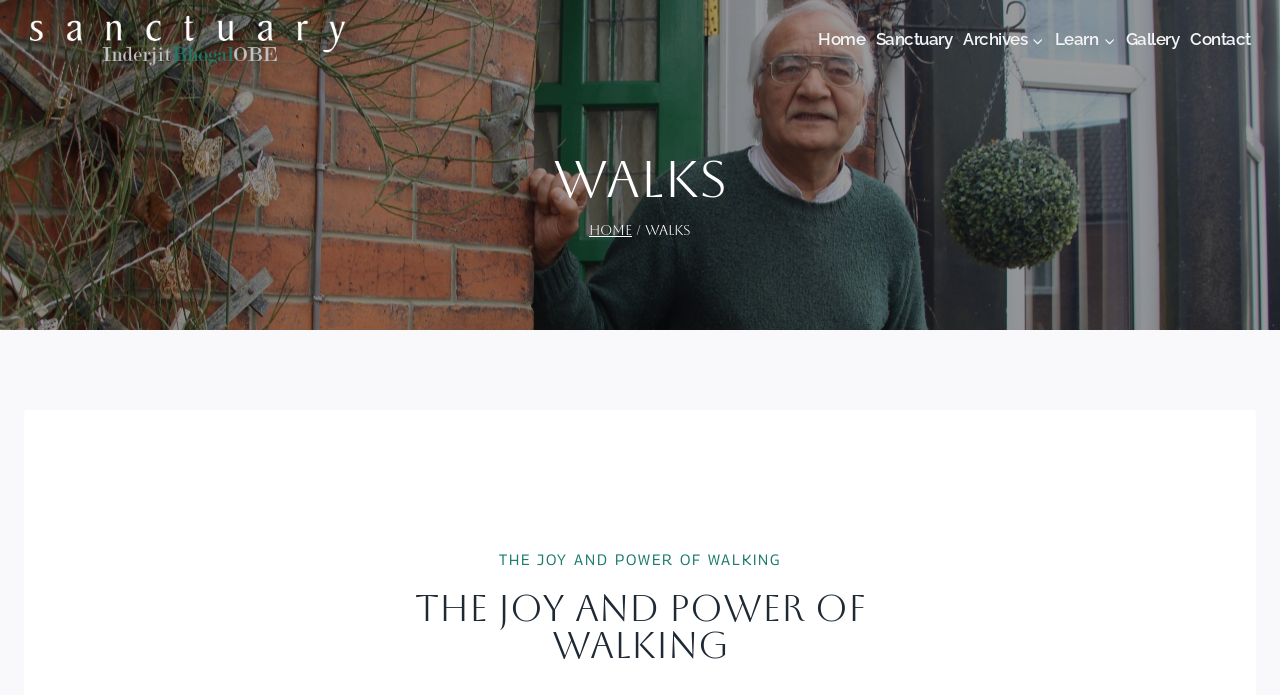Locate the bounding box coordinates of the element that needs to be clicked to carry out the instruction: "contact us". The coordinates should be given as four float numbers ranging from 0 to 1, i.e., [left, top, right, bottom].

[0.926, 0.036, 0.981, 0.08]